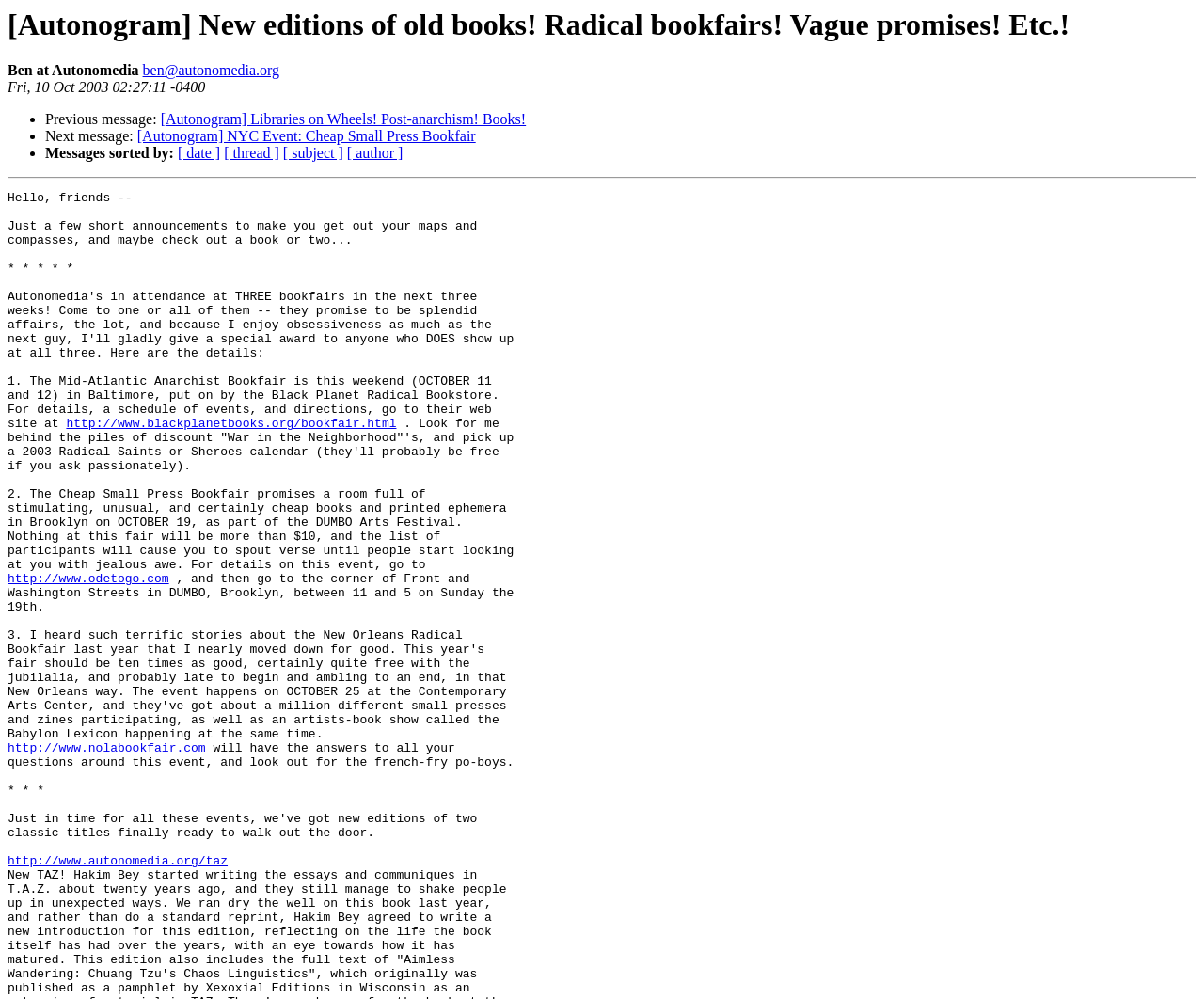Detail the various sections and features present on the webpage.

This webpage appears to be a blog post or an email newsletter from Autonogram, a publishing company or organization. At the top, there is a heading that reads "[Autonogram] New editions of old books! Radical bookfairs! Vague promises! Etc.!" which seems to be the title of the post or newsletter.

Below the title, there is a line of text that reads "Ben at Autonomedia" followed by an email address "ben@autonomedia.org". This suggests that Ben is the author or sender of the post or newsletter.

Next, there is a line of text that displays the date and time the post or newsletter was sent, which is "Fri, 10 Oct 2003 02:27:11 -0400".

The main content of the webpage is divided into sections, each marked by a bullet point. The first section has a link to a previous message titled "[Autonogram] Libraries on Wheels! Post-anarchism! Books!". The second section has a link to a next message titled "[Autonogram] NYC Event: Cheap Small Press Bookfair".

Below these sections, there are links to sort messages by date, thread, subject, or author.

The webpage then features a horizontal separator, followed by a section that appears to be an announcement or promotion for an event. There is a link to a website "http://www.blackplanetbooks.org/bookfair.html" and a block of text that describes an event, the Cheap Small Press Bookfair, which will take place on October 19 as part of the DUMBO Arts Festival. The text also mentions that nothing at the fair will cost more than $10 and lists some participating organizations.

Finally, there are three more links to external websites: "http://www.odetogo.com", "http://www.nolabookfair.com", and "http://www.autonomedia.org/taz".